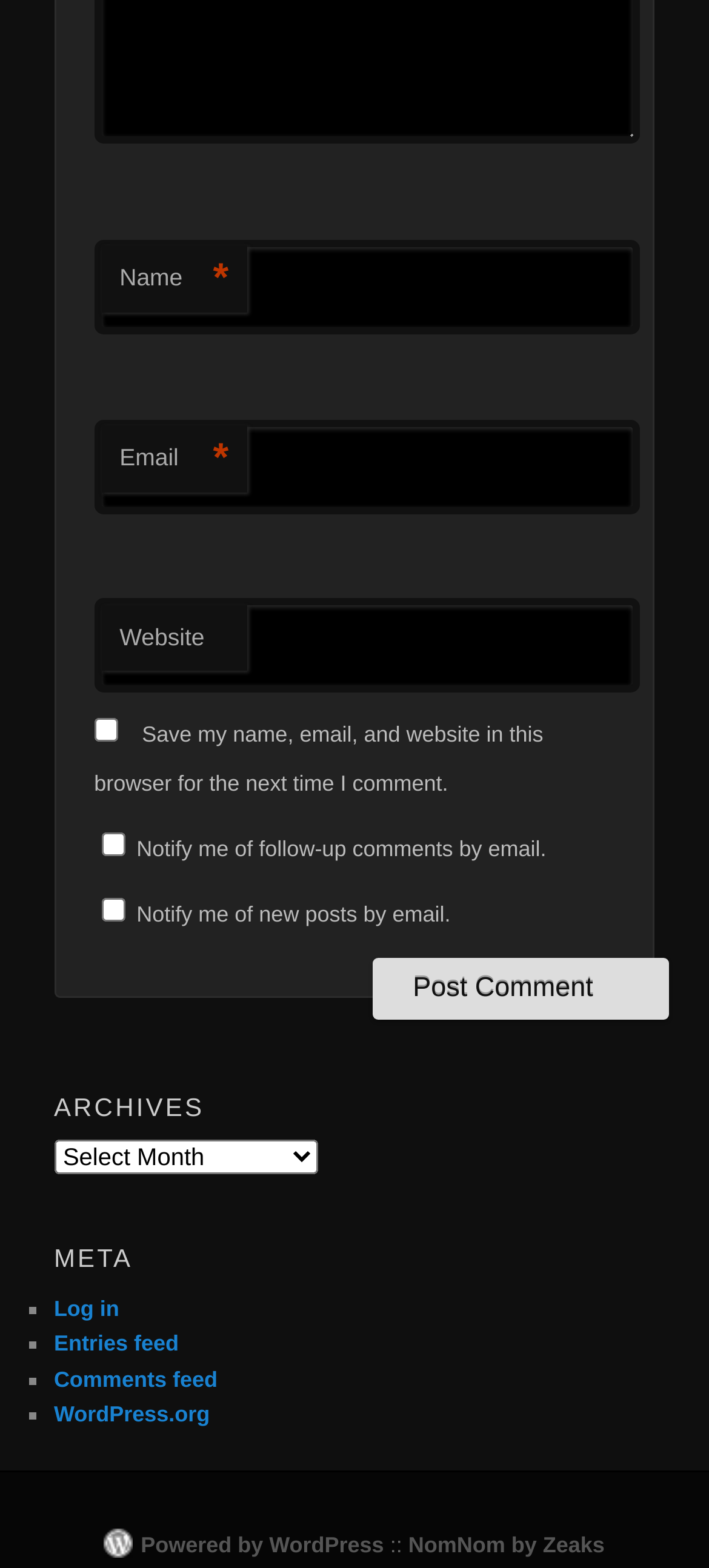Using the webpage screenshot, locate the HTML element that fits the following description and provide its bounding box: "parent_node: Name name="author"".

[0.133, 0.153, 0.902, 0.213]